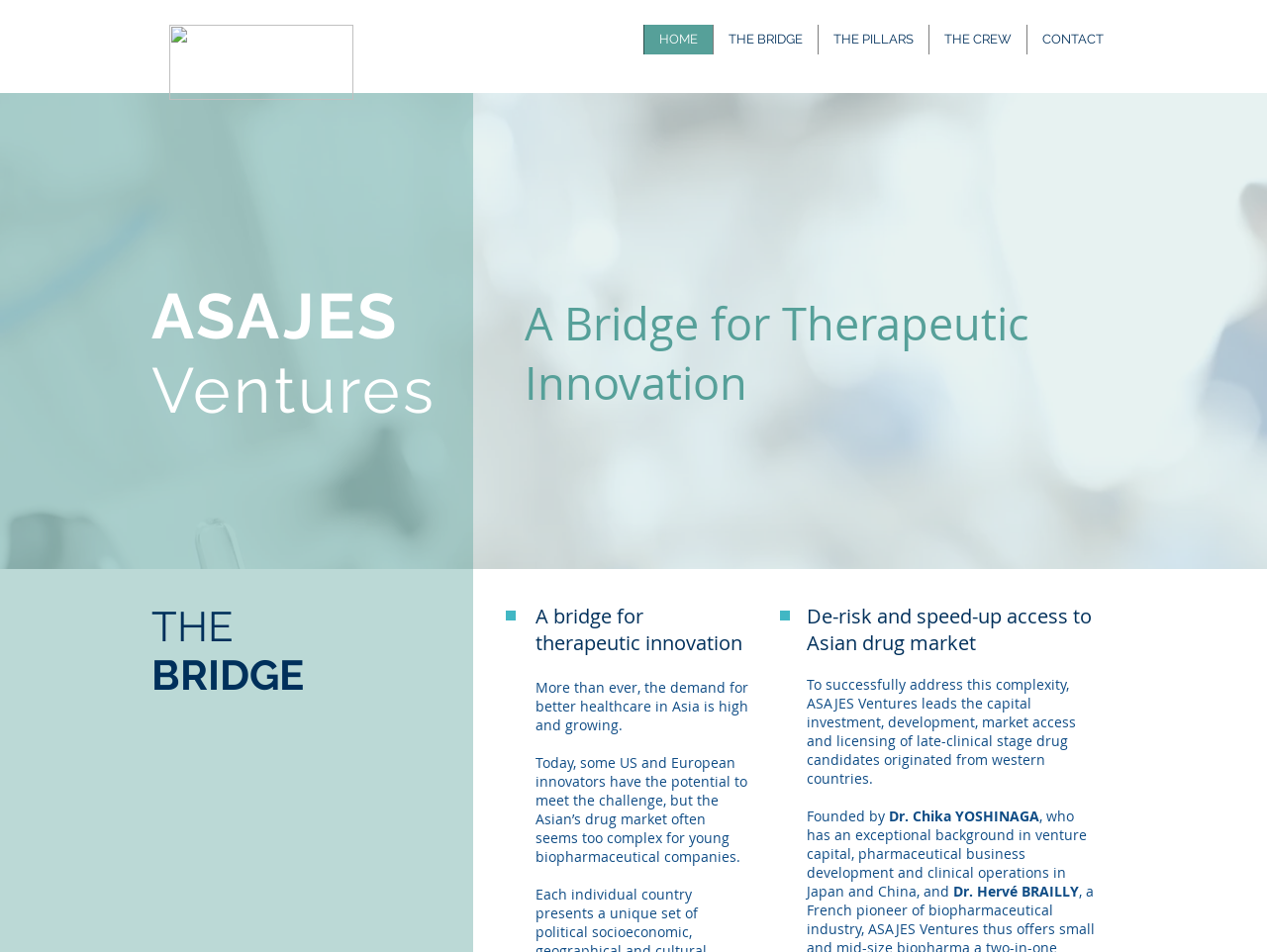Respond with a single word or short phrase to the following question: 
Who founded ASAJES Ventures?

Dr. Chika YOSHINAGA and Dr. Hervé BRAILLY